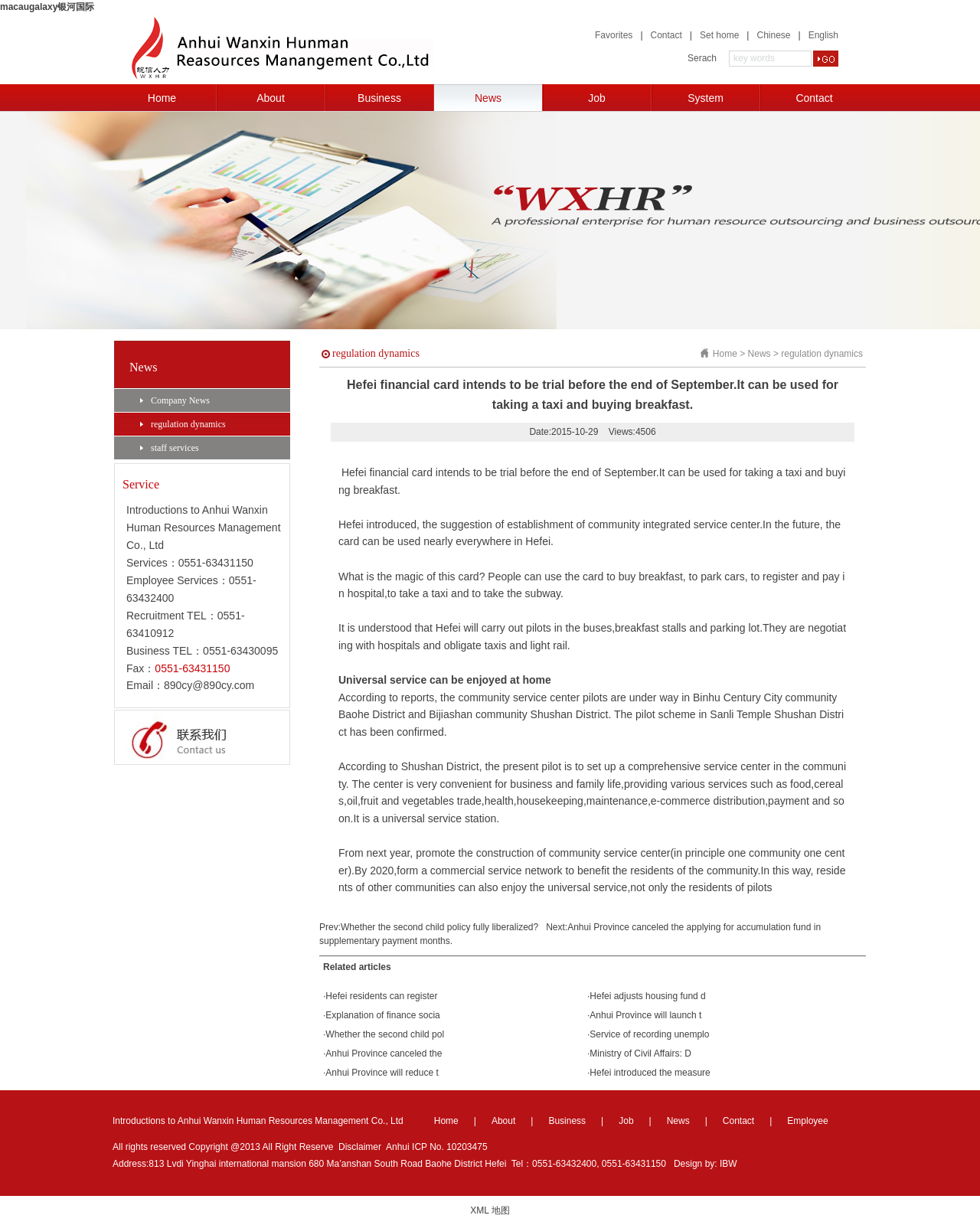Determine the bounding box coordinates for the clickable element to execute this instruction: "View regulation dynamics". Provide the coordinates as four float numbers between 0 and 1, i.e., [left, top, right, bottom].

[0.797, 0.284, 0.88, 0.293]